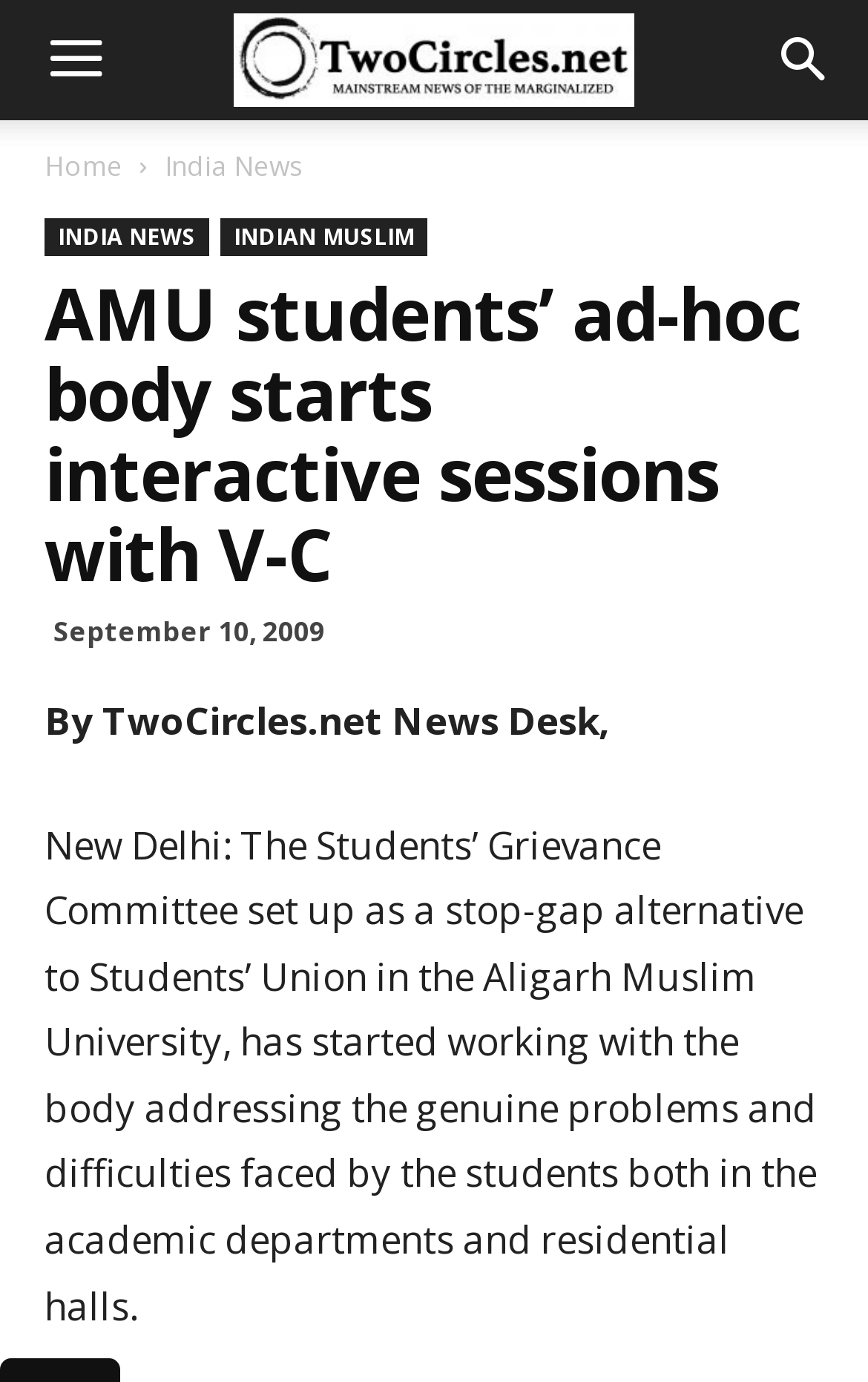What is the date of the article?
Using the image, provide a concise answer in one word or a short phrase.

September 10, 2009